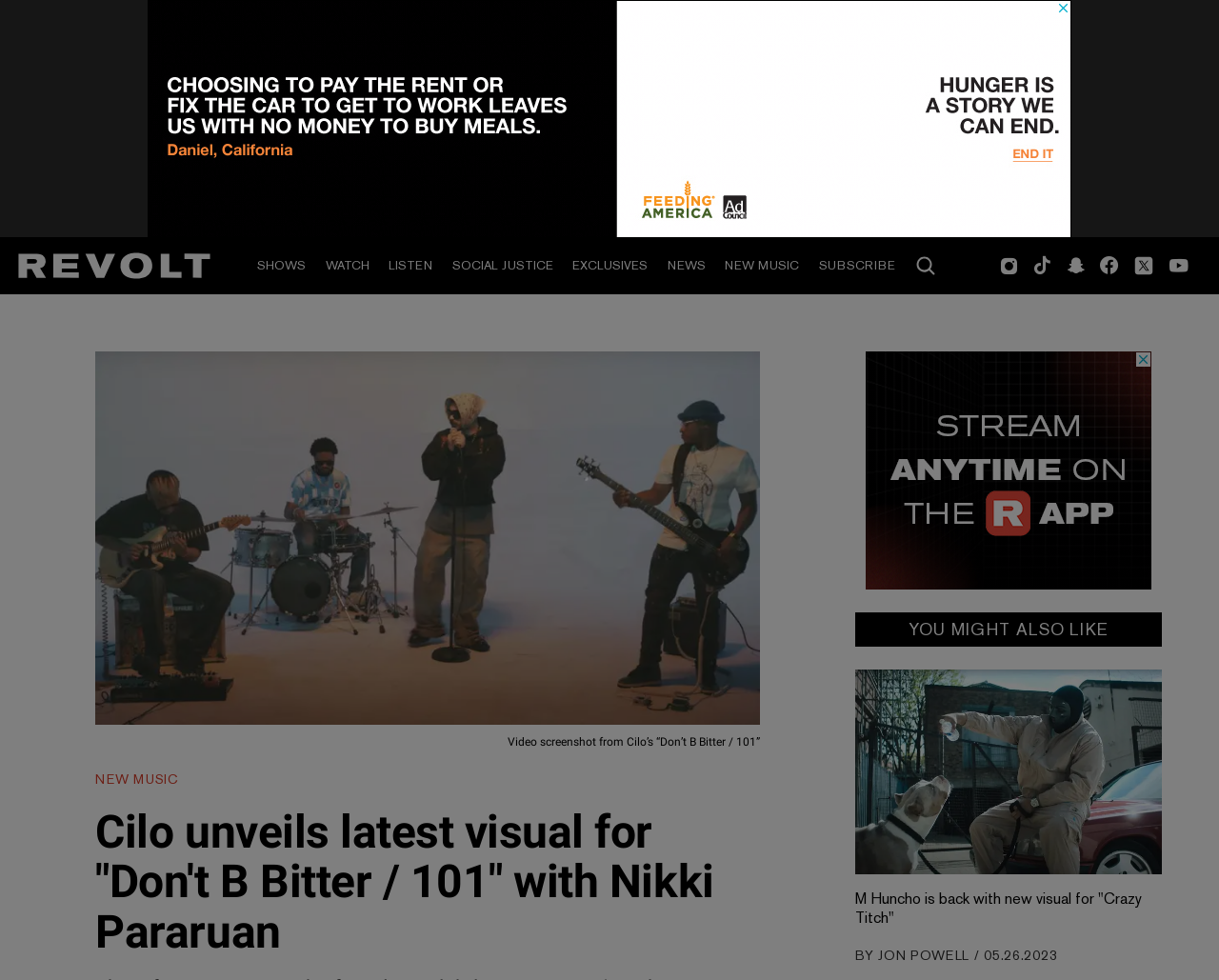Can you specify the bounding box coordinates for the region that should be clicked to fulfill this instruction: "Explore M Huncho's new visual for 'Crazy Titch'".

[0.702, 0.664, 0.937, 0.703]